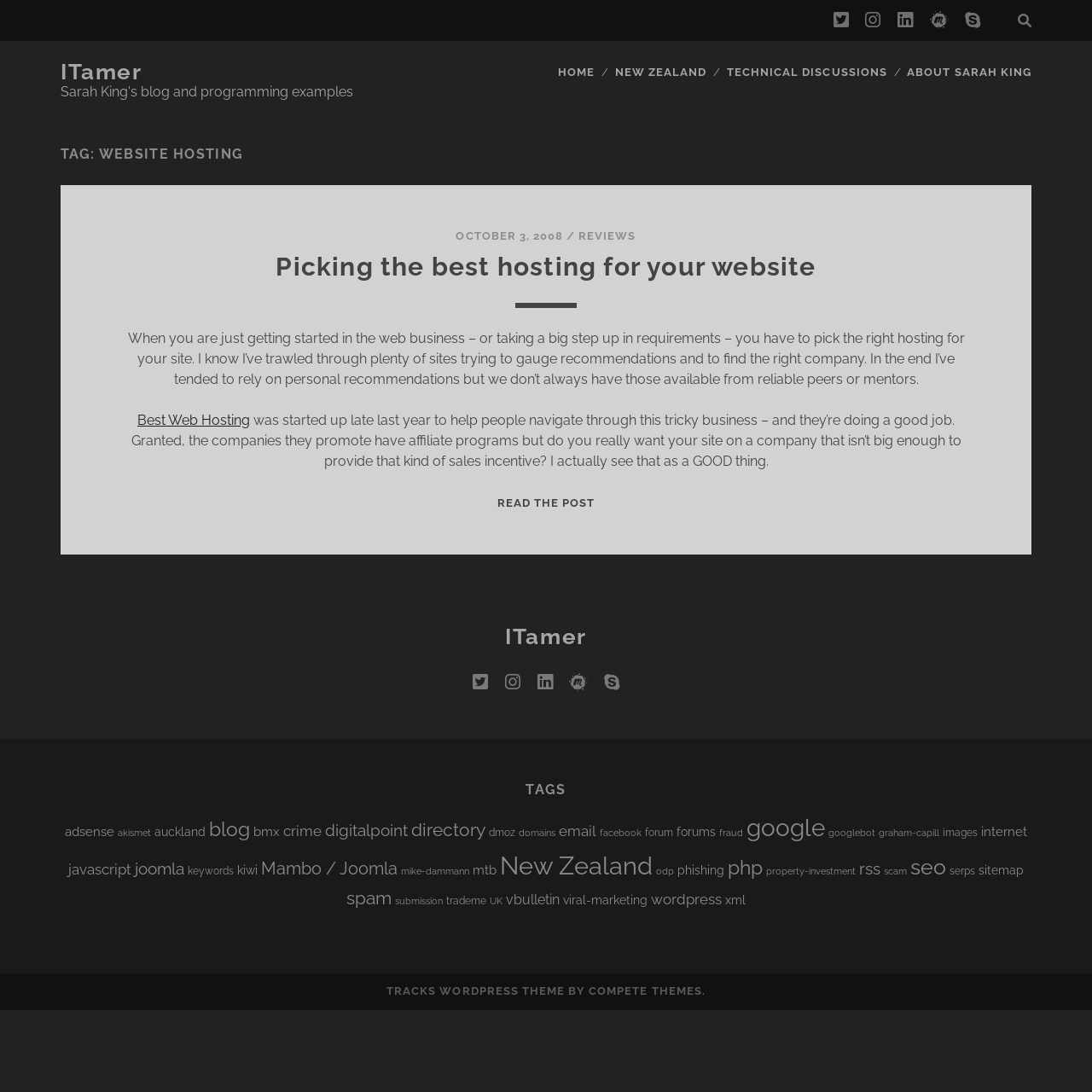Provide a brief response to the question below using a single word or phrase: 
What is the purpose of the website Best Web Hosting?

To help people navigate through web hosting